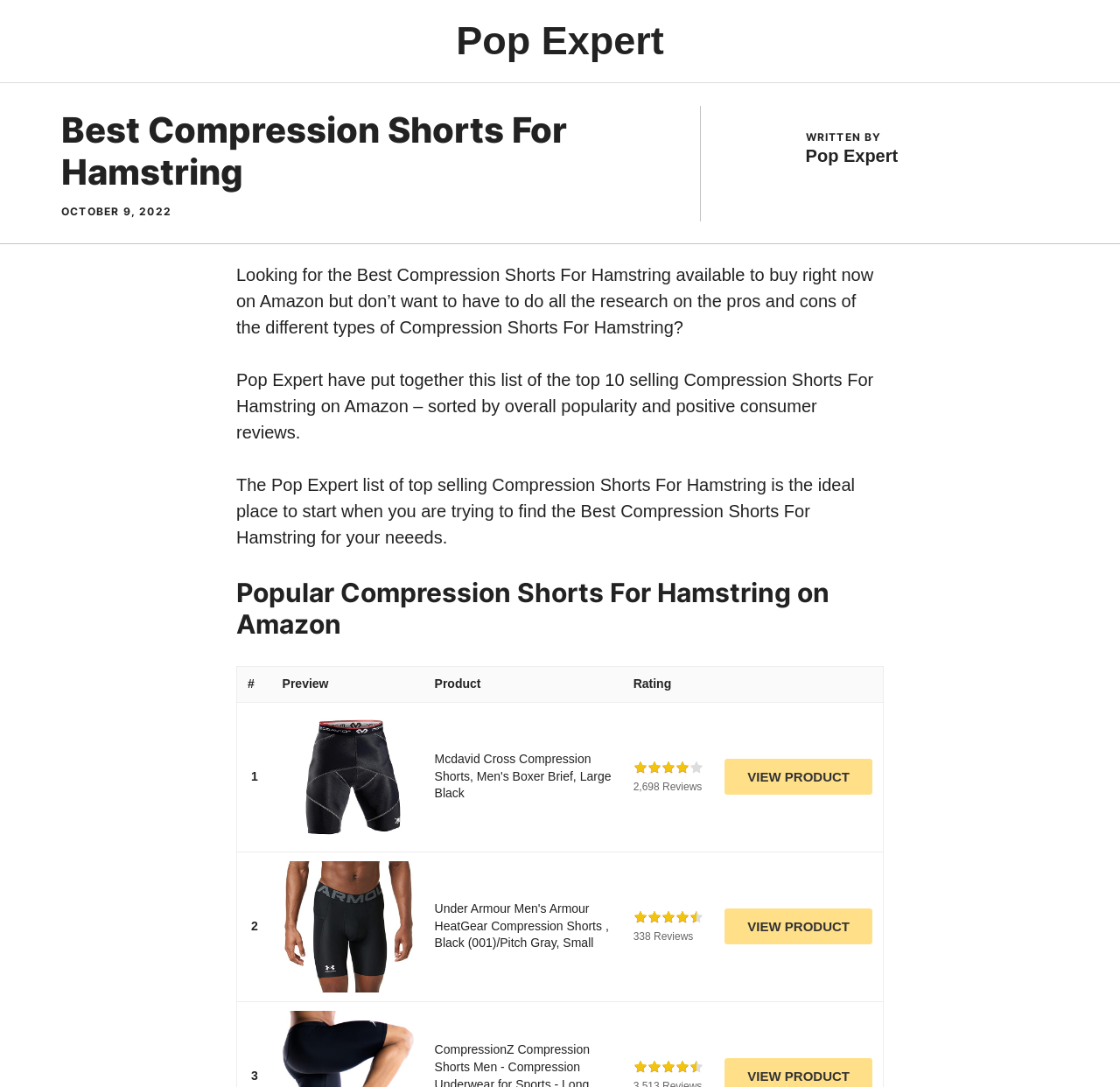Select the bounding box coordinates of the element I need to click to carry out the following instruction: "Read the article about the best compression shorts for hamstring".

[0.211, 0.244, 0.78, 0.31]